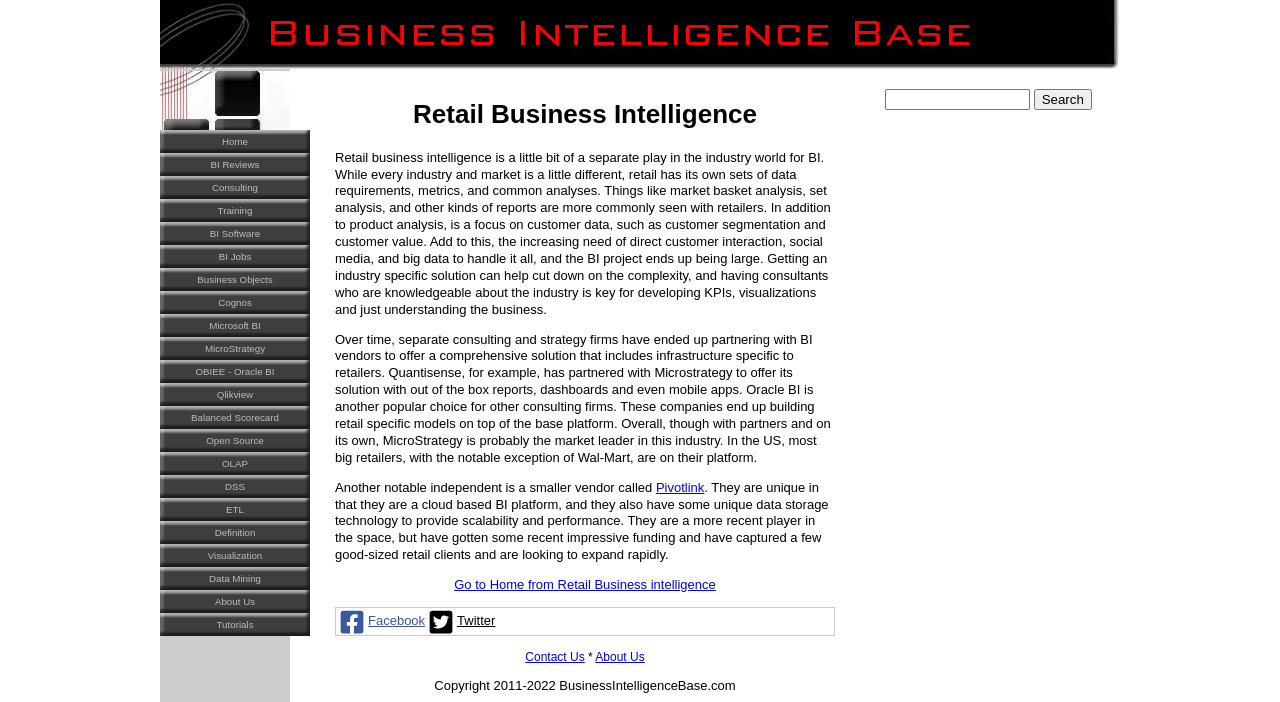What is the headline of the webpage?

Retail Business Intelligence
